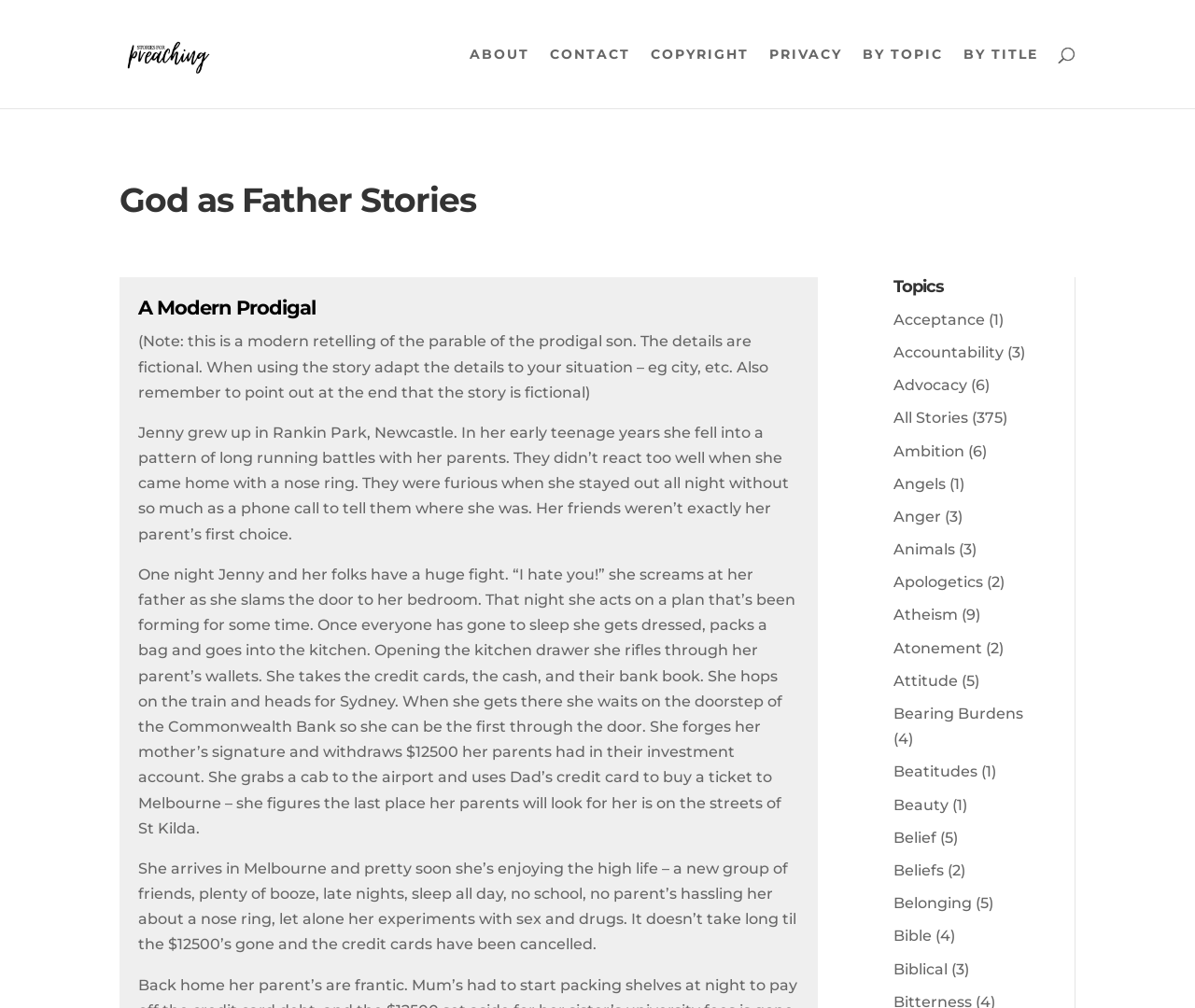Can you give a comprehensive explanation to the question given the content of the image?
What is the title of the first story?

The title of the first story is 'A Modern Prodigal' which can be found in the heading element with the text 'A Modern Prodigal' inside the element with the text 'God as Father Stories'.